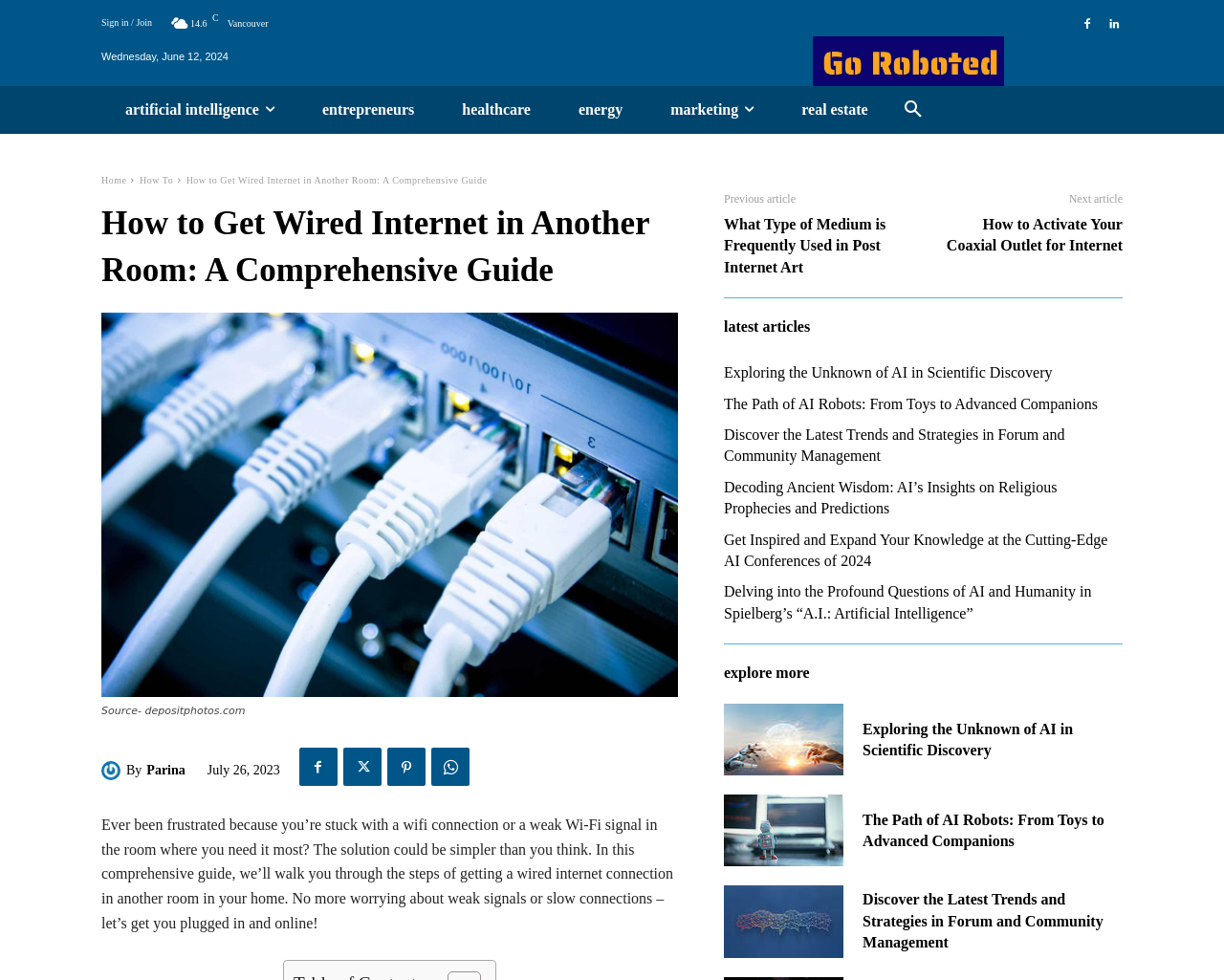What is the date of the article?
Answer with a single word or phrase by referring to the visual content.

July 26, 2023